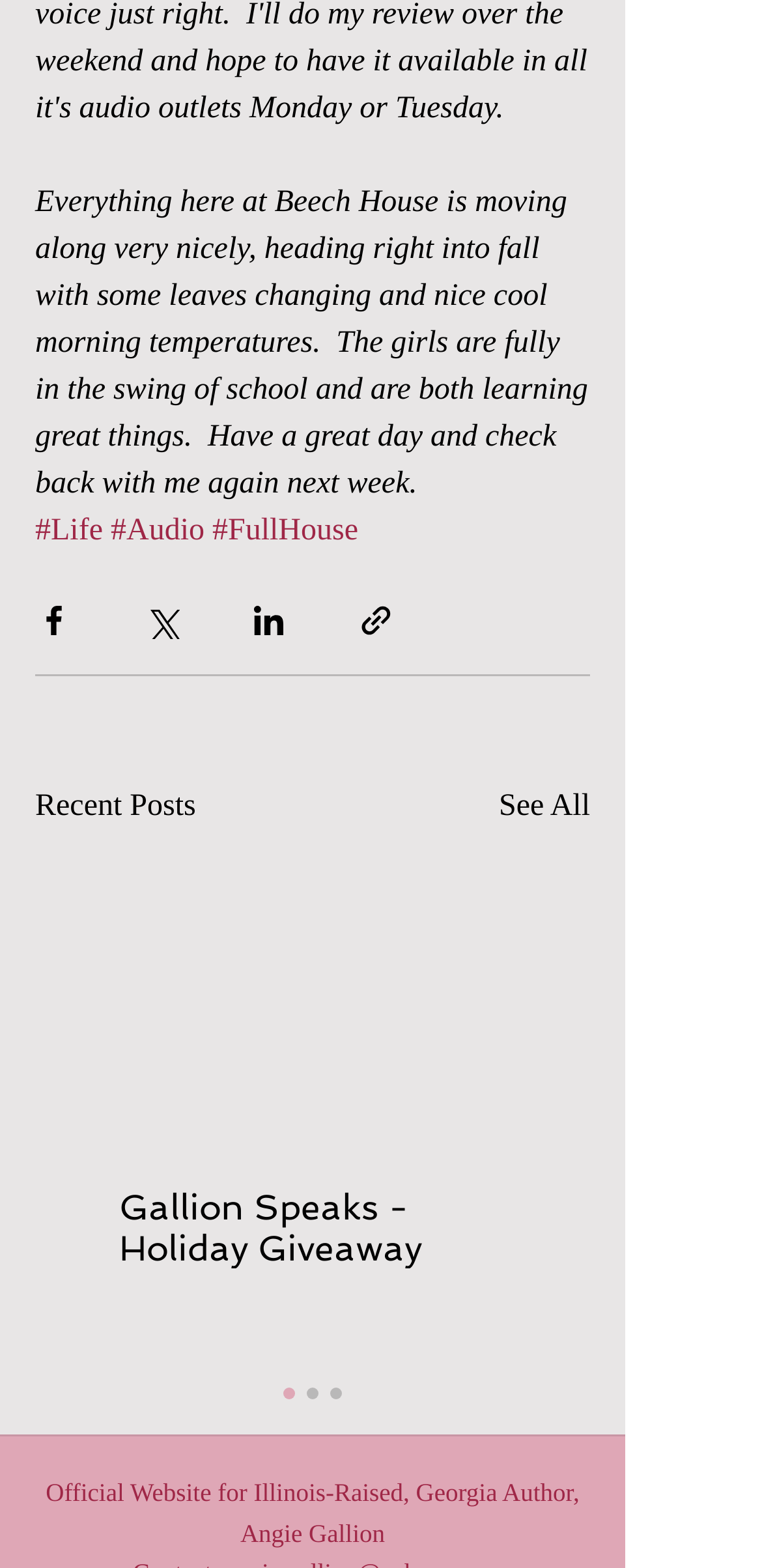Find and specify the bounding box coordinates that correspond to the clickable region for the instruction: "Visit the '#Life' page".

[0.046, 0.328, 0.135, 0.349]